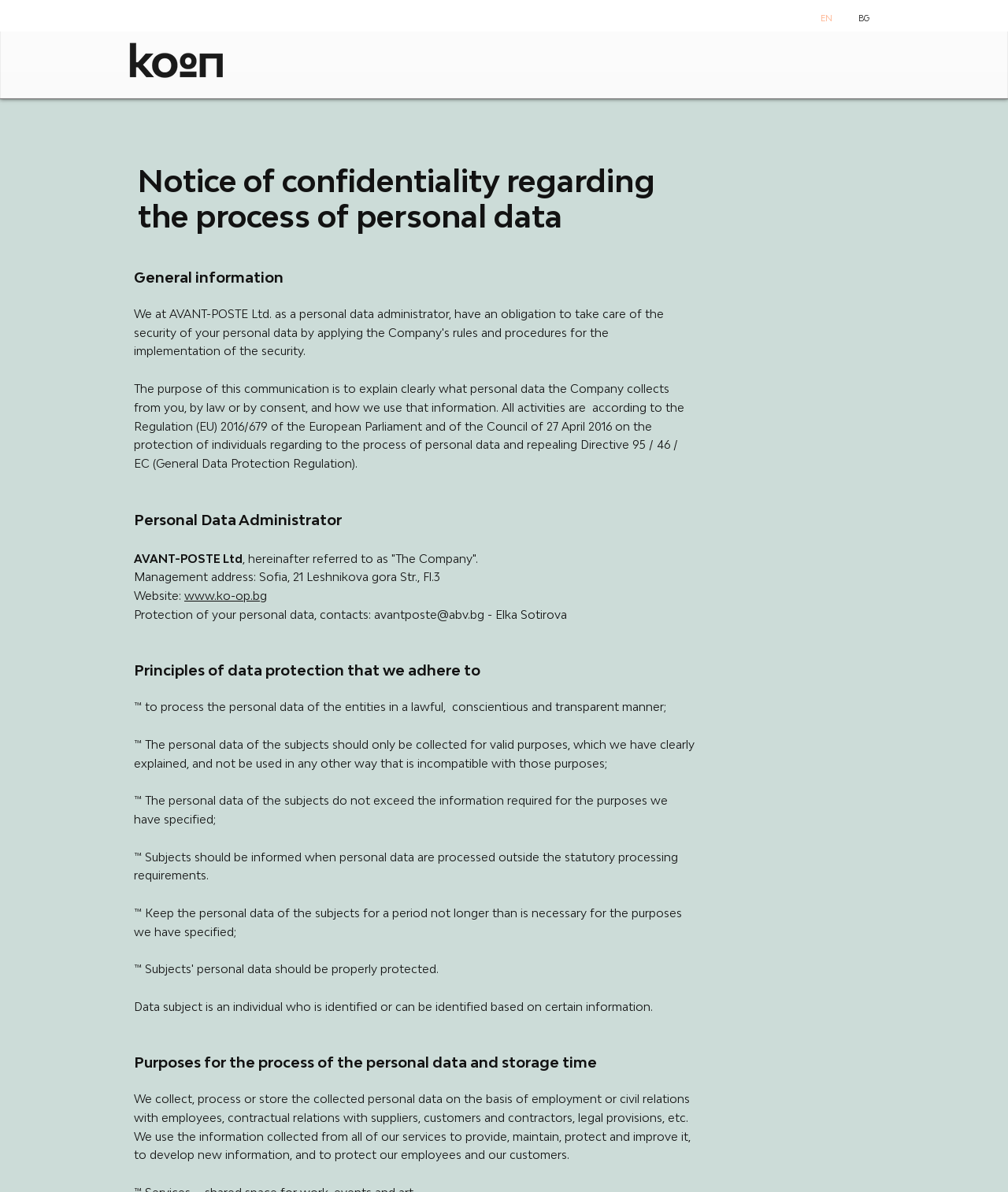Provide a brief response to the question using a single word or phrase: 
What is the website of the company?

www.ko-op.bg